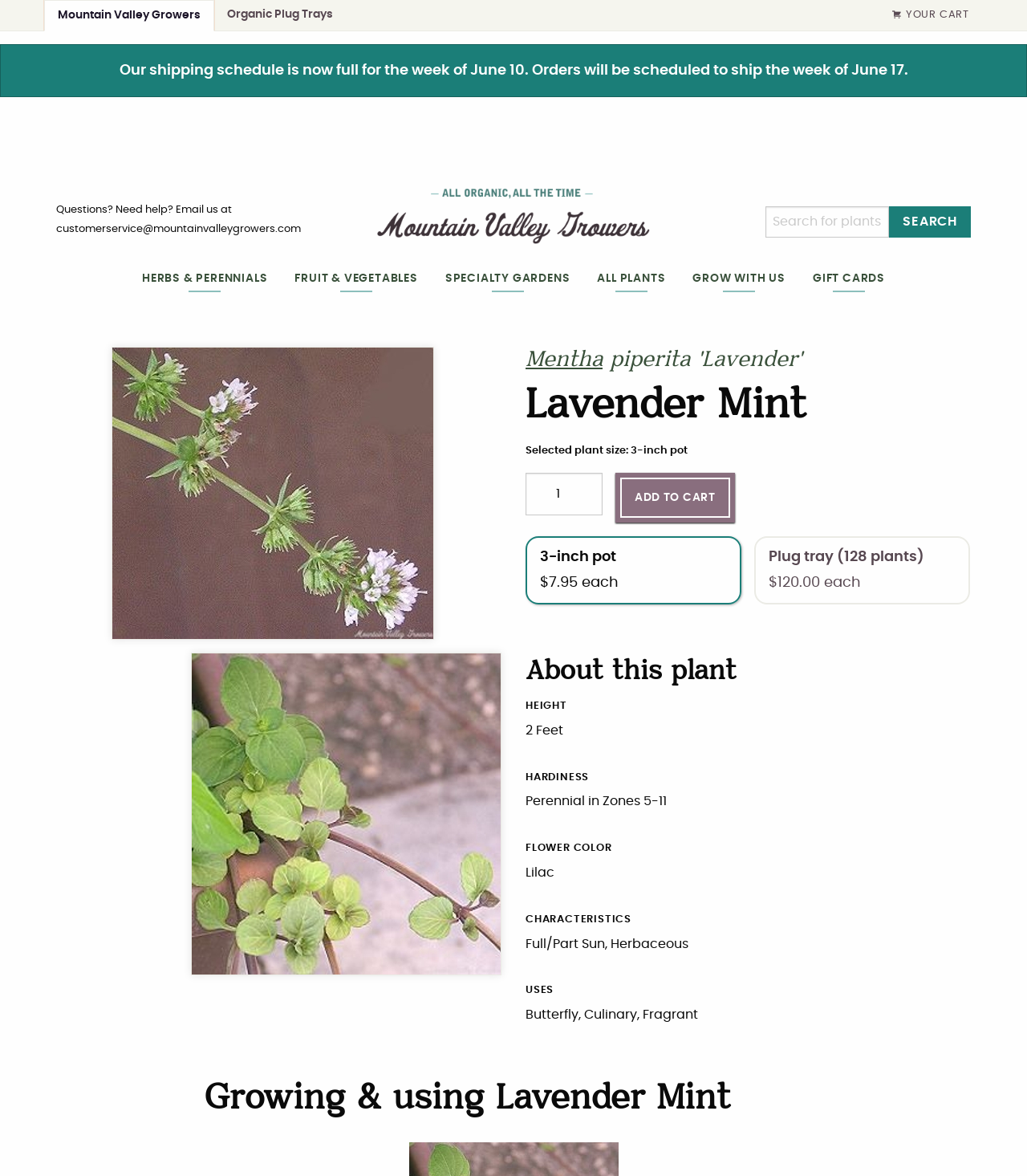Please give the bounding box coordinates of the area that should be clicked to fulfill the following instruction: "Learn more about Mountain Valley Growers". The coordinates should be in the format of four float numbers from 0 to 1, i.e., [left, top, right, bottom].

[0.044, 0.001, 0.208, 0.026]